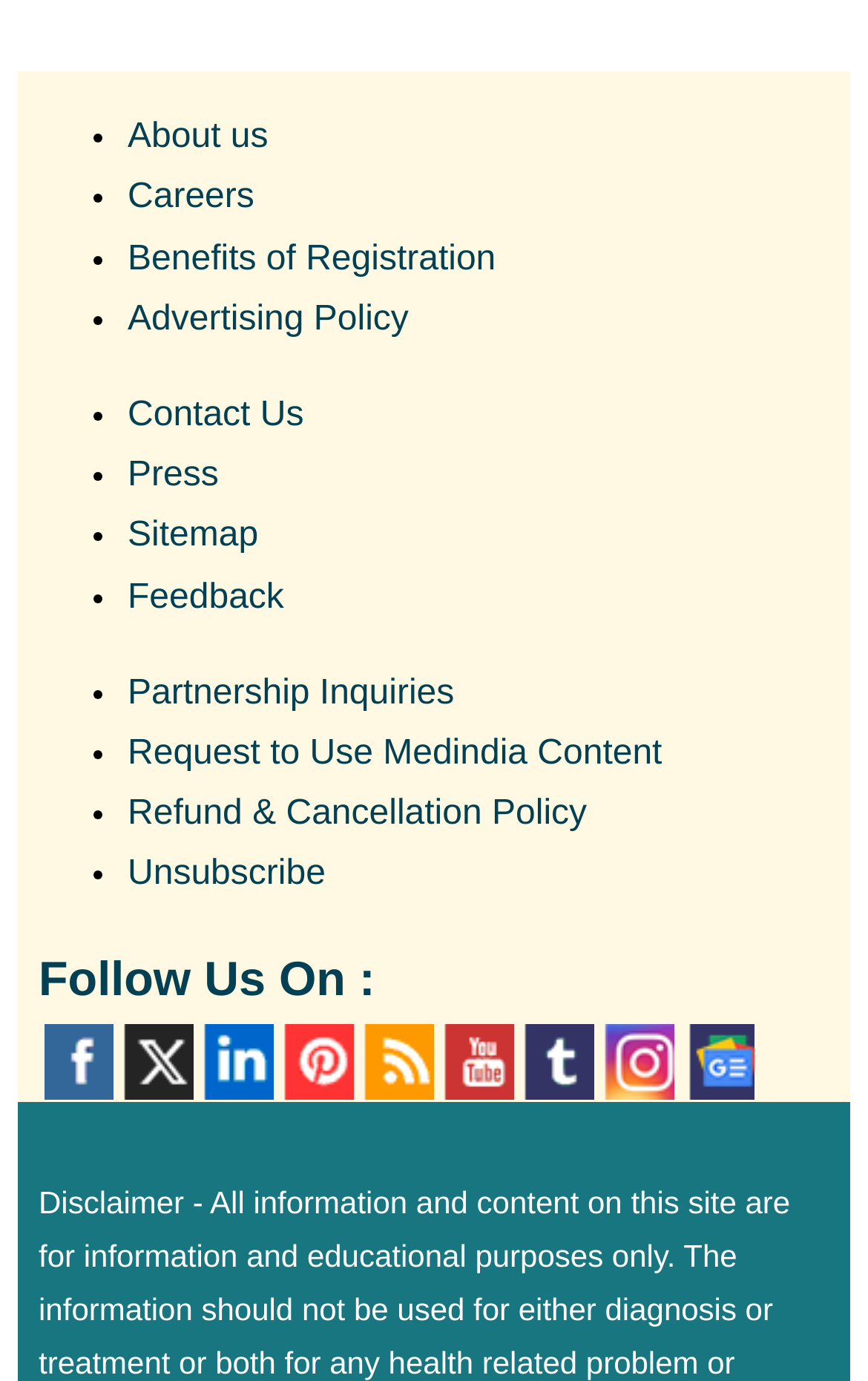What is the 'Partnership Inquiries' link used for? Look at the image and give a one-word or short phrase answer.

To inquire about partnerships